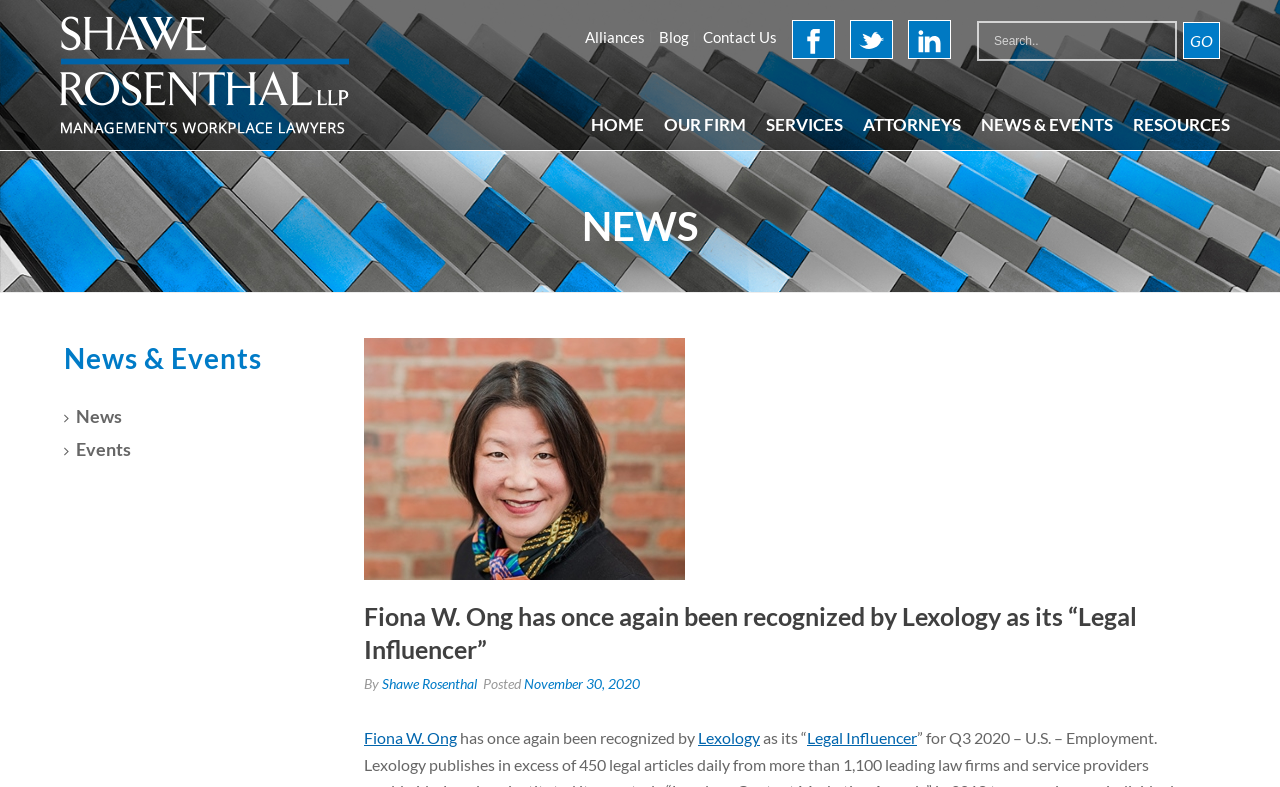Determine the bounding box coordinates of the clickable region to execute the instruction: "Share on Facebook". The coordinates should be four float numbers between 0 and 1, denoted as [left, top, right, bottom].

None